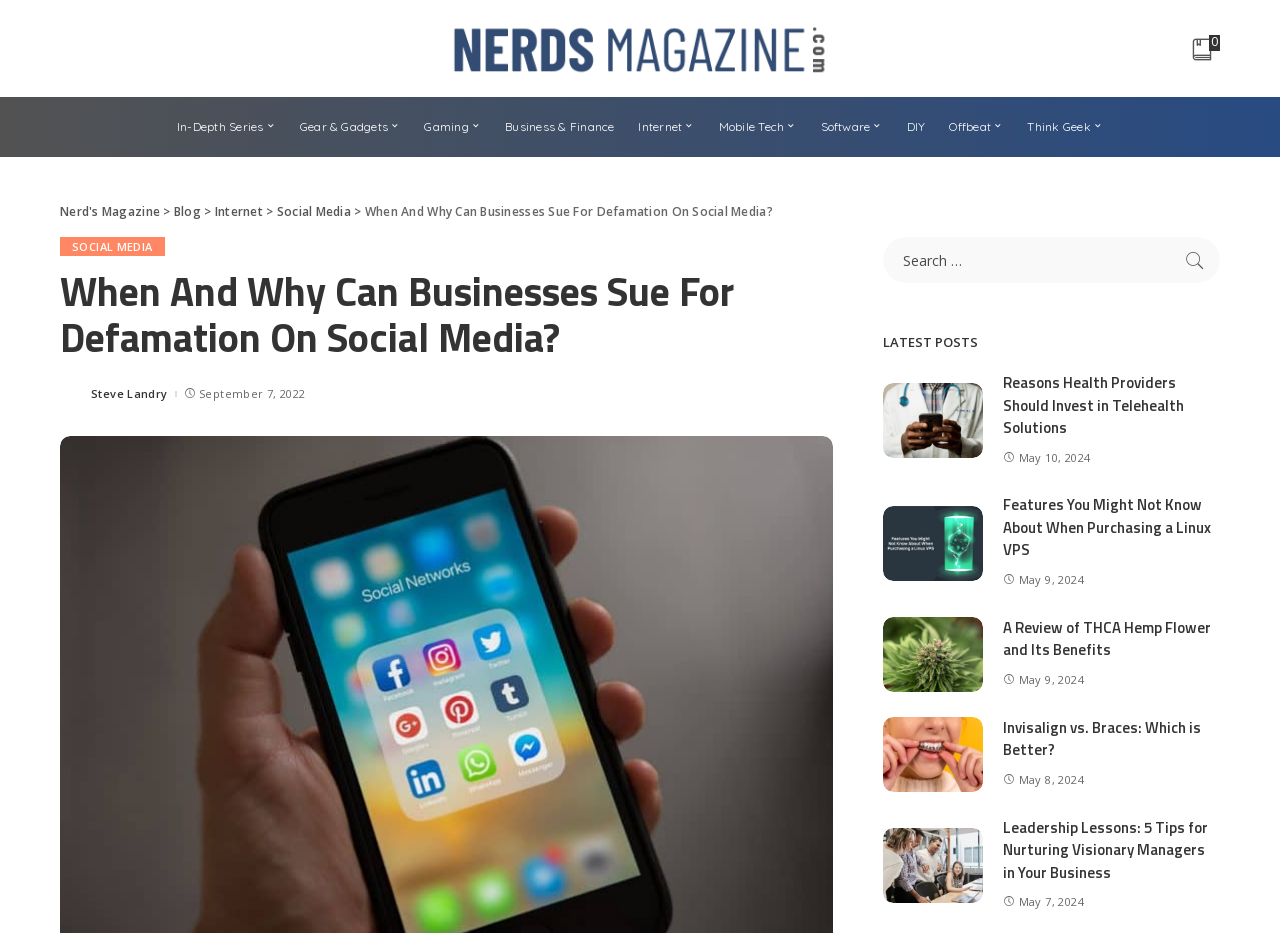How many latest posts are displayed on the webpage?
Give a single word or phrase answer based on the content of the image.

5